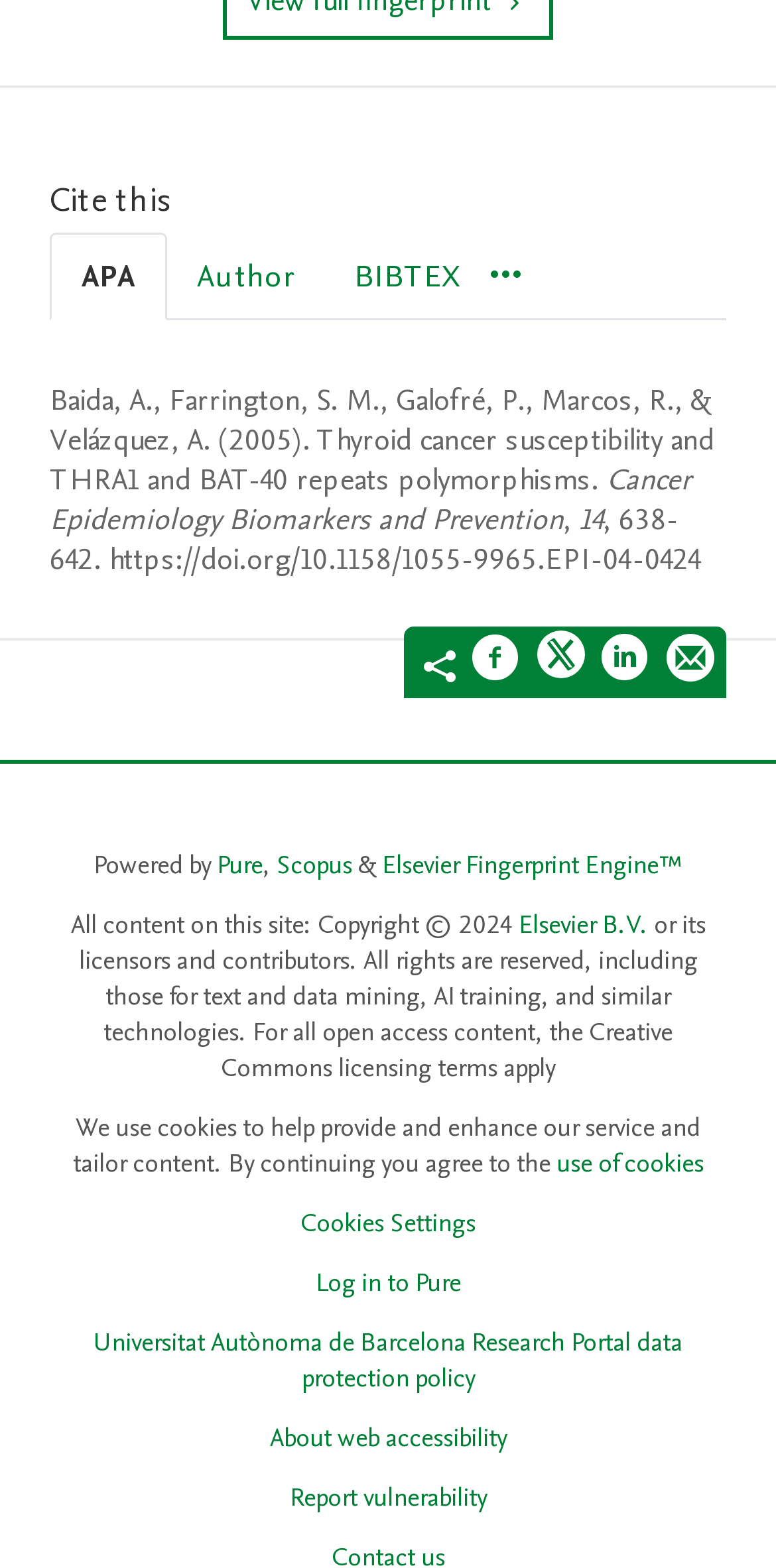Kindly determine the bounding box coordinates of the area that needs to be clicked to fulfill this instruction: "Go to hardware reviews".

None